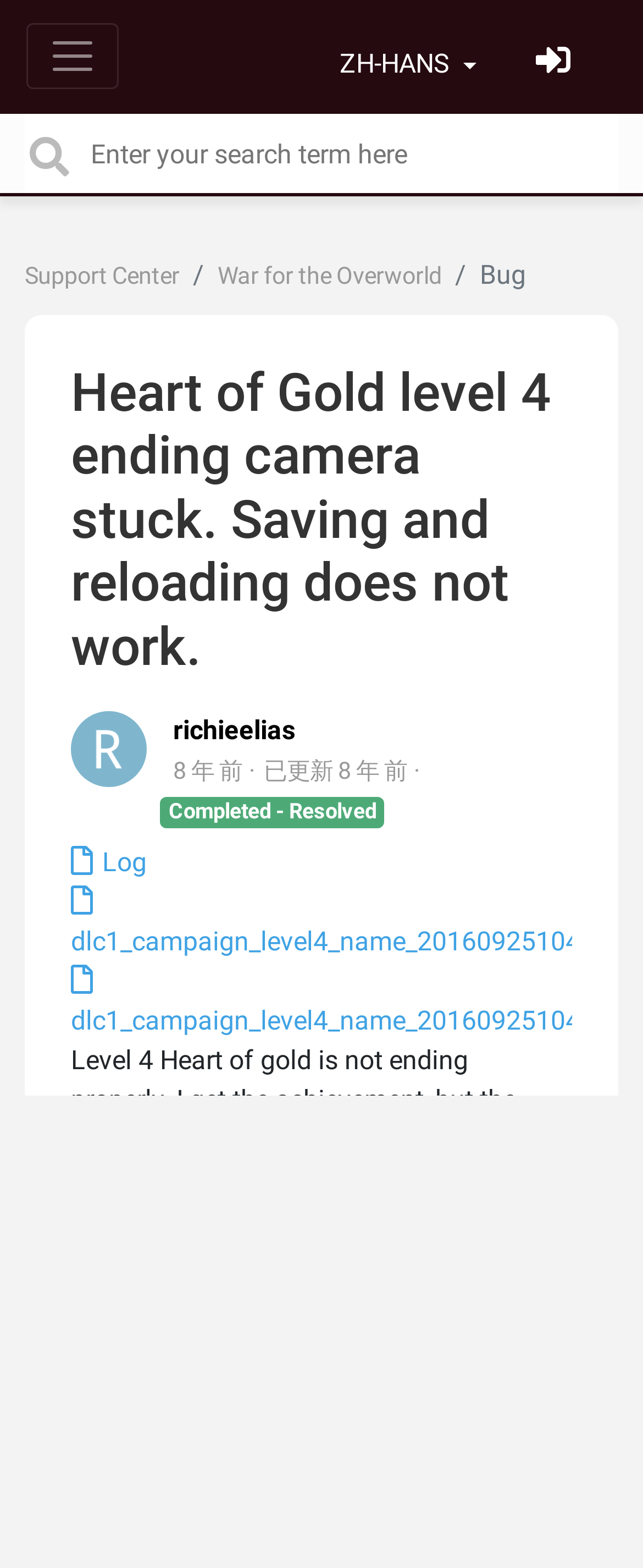What is the version of the game?
From the details in the image, provide a complete and detailed answer to the question.

I found the version of the game by looking at the details section, where it says 'Version 1.4.2f9'.